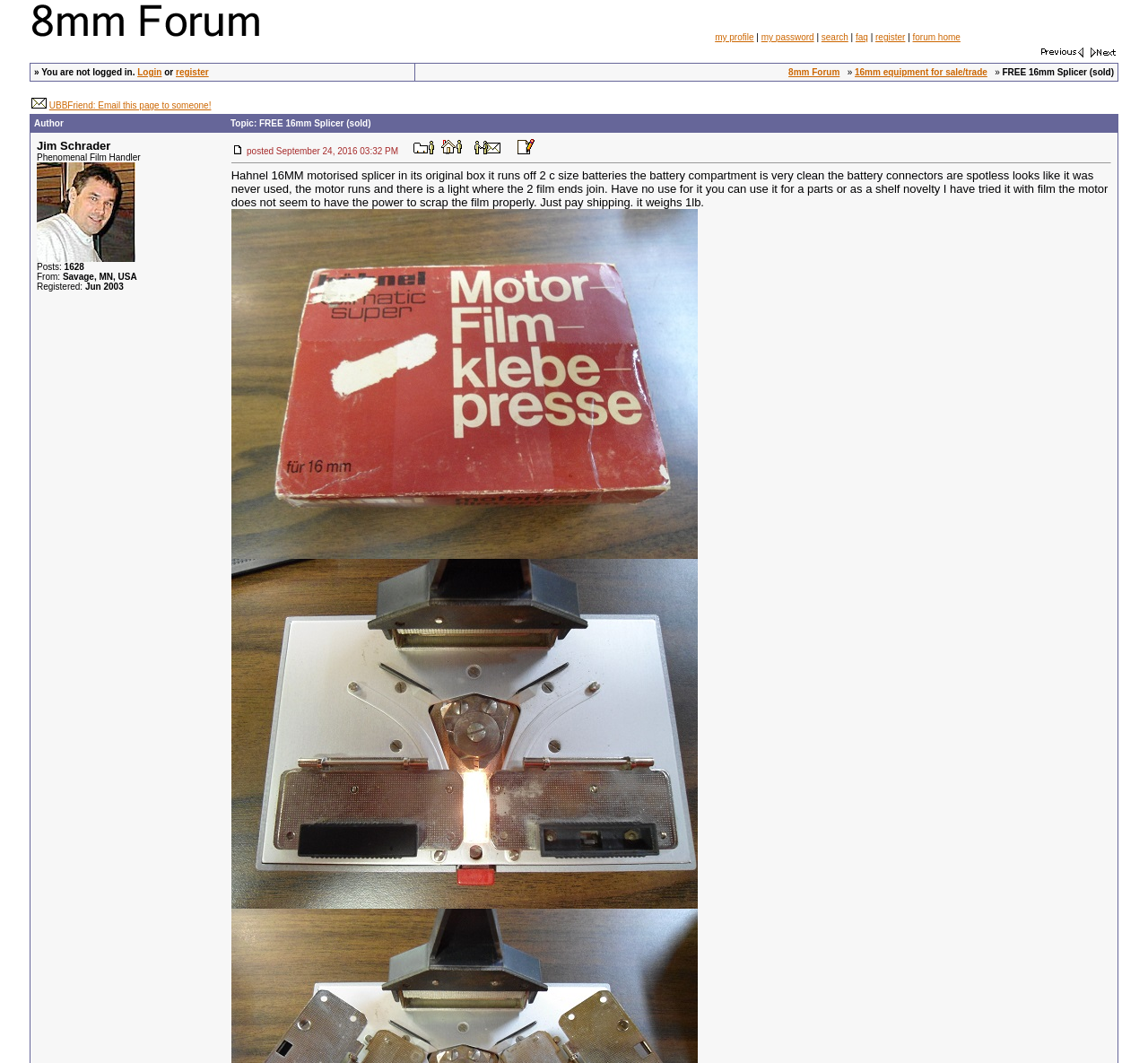Locate the bounding box coordinates of the clickable region necessary to complete the following instruction: "Click on the 'Login' link". Provide the coordinates in the format of four float numbers between 0 and 1, i.e., [left, top, right, bottom].

[0.12, 0.063, 0.141, 0.073]